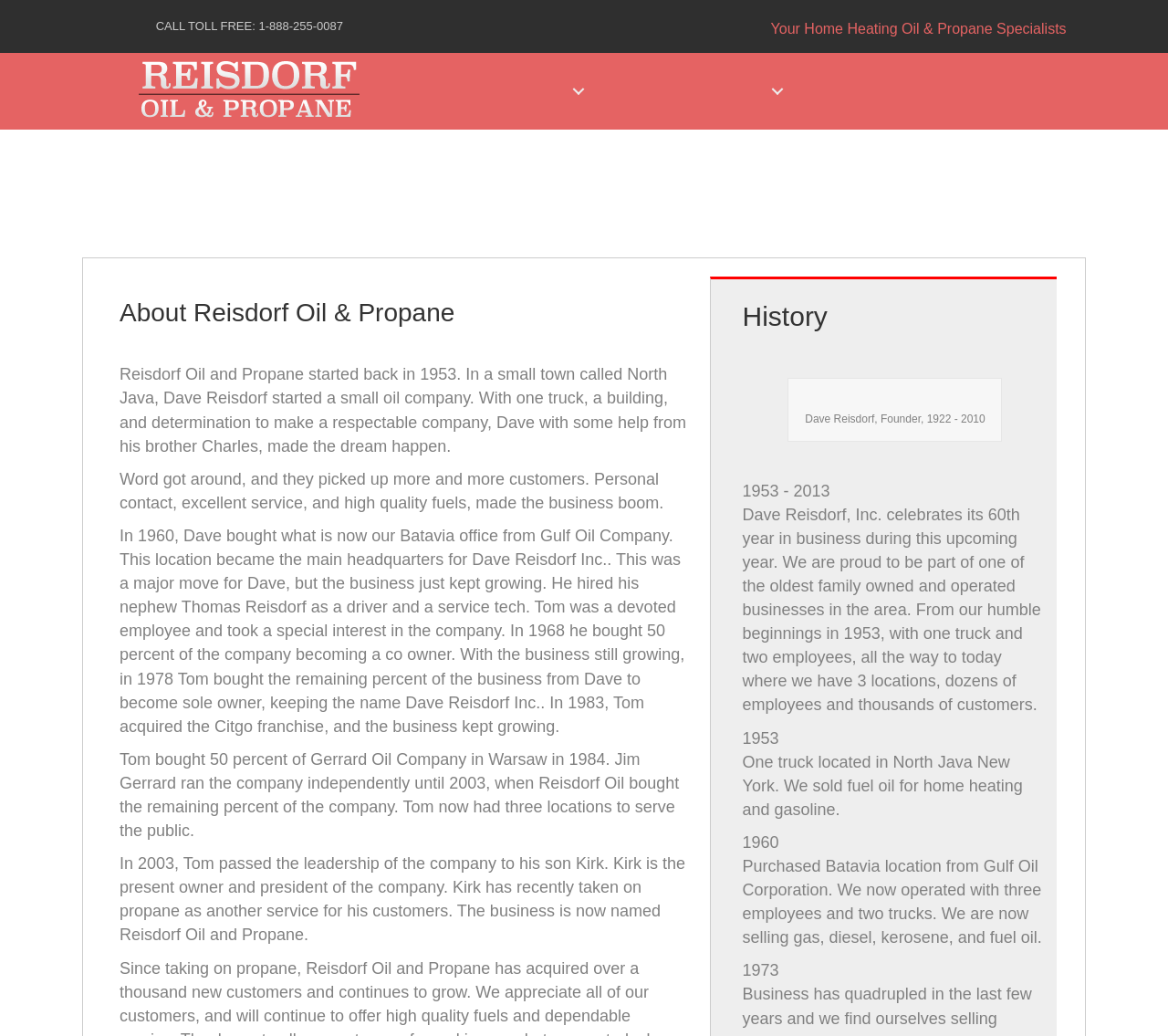What is the phone number to call for Reisdorf Oil and Propane?
Please respond to the question with a detailed and well-explained answer.

I found the phone number by looking at the link element with the text 'CALL TOLL FREE: 1-888-255-0087' which is located at the top of the webpage.